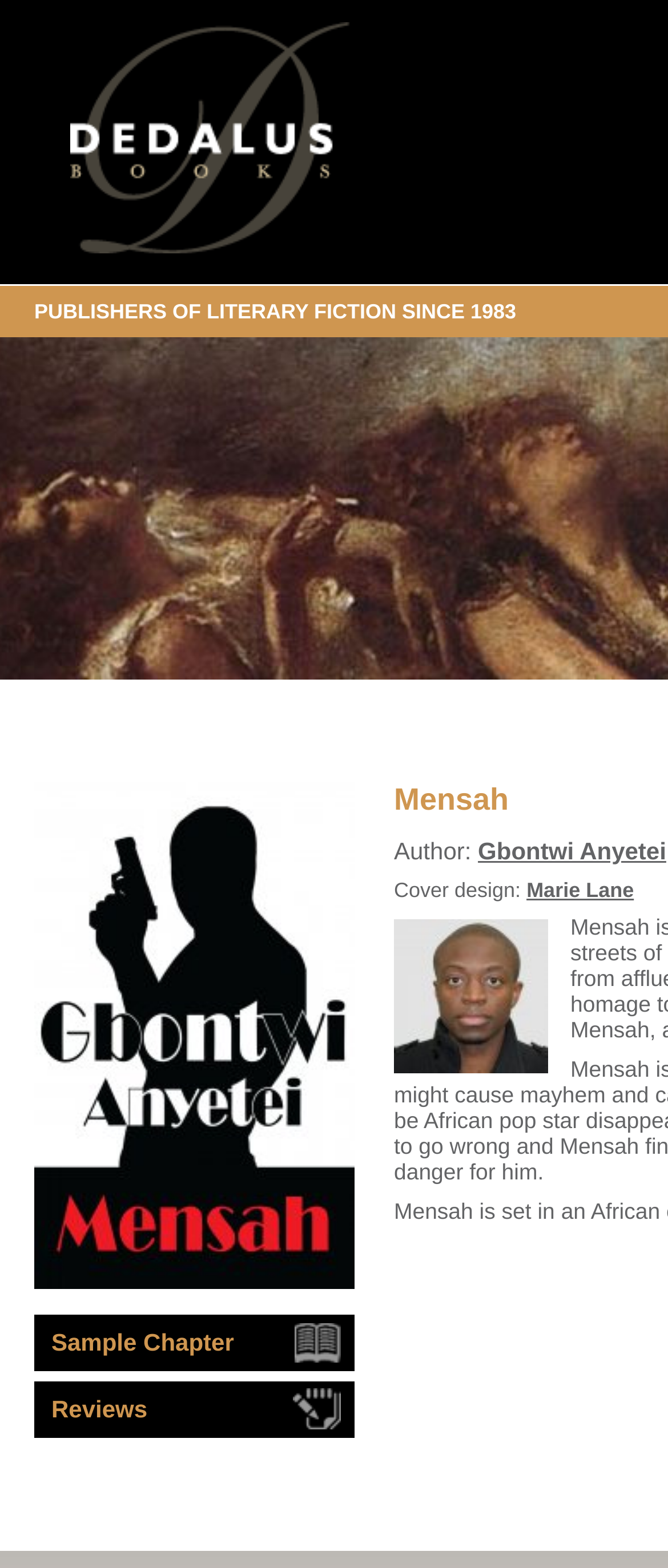Identify the bounding box for the UI element described as: "title="Mensah"". The coordinates should be four float numbers between 0 and 1, i.e., [left, top, right, bottom].

[0.051, 0.499, 0.531, 0.822]